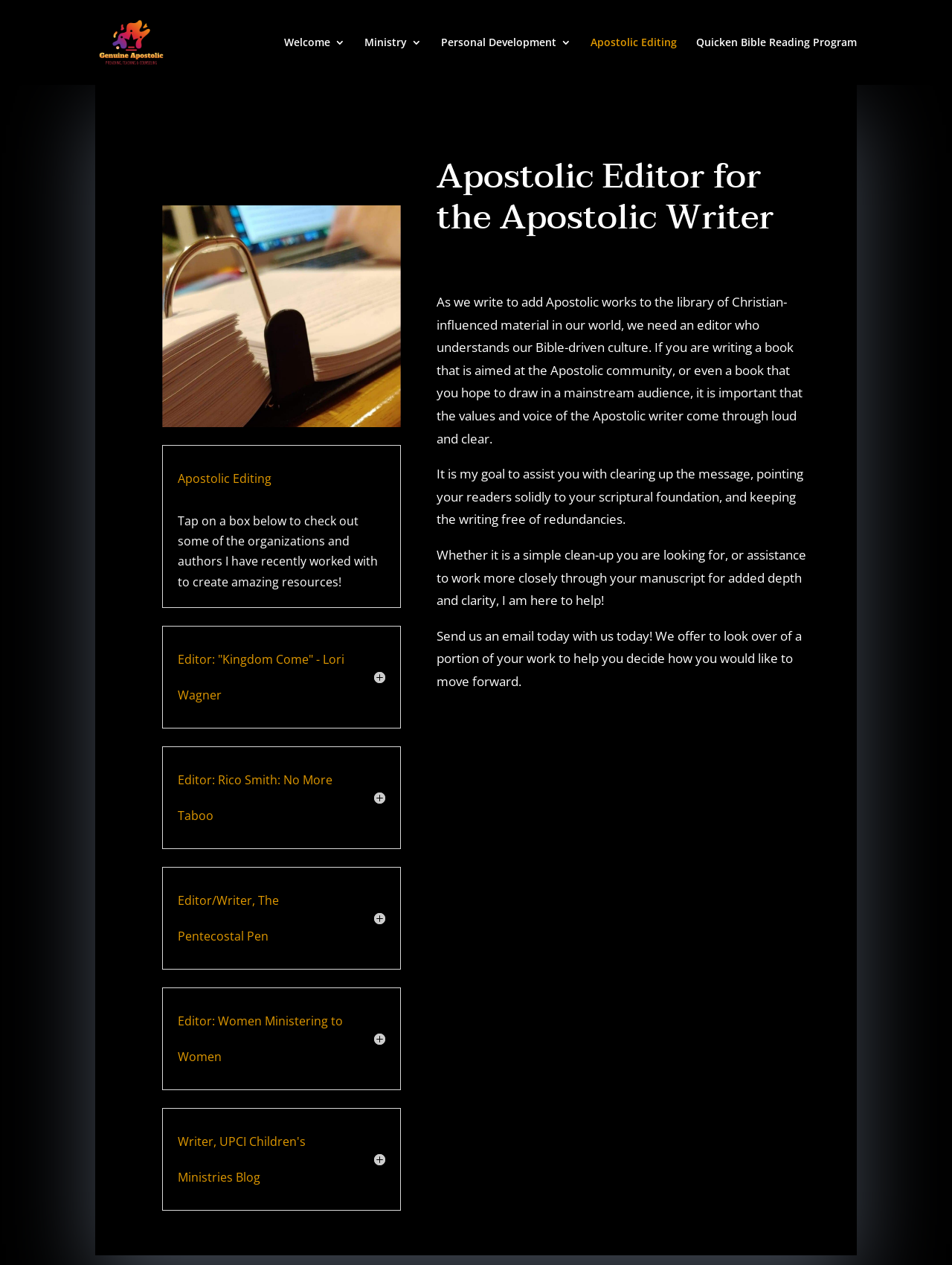Predict the bounding box coordinates of the UI element that matches this description: "Quicken Bible Reading Program". The coordinates should be in the format [left, top, right, bottom] with each value between 0 and 1.

[0.731, 0.029, 0.9, 0.067]